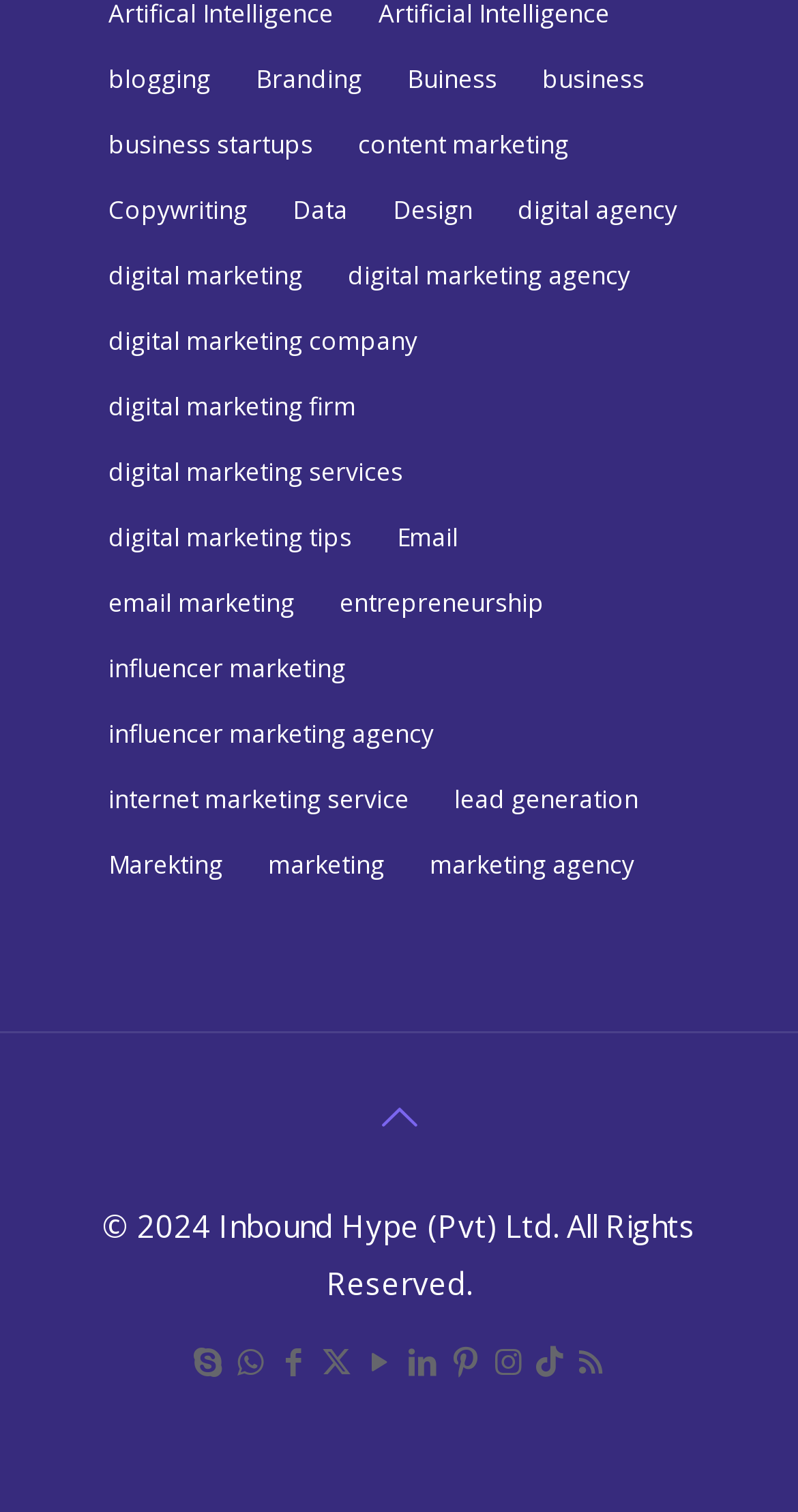Select the bounding box coordinates of the element I need to click to carry out the following instruction: "learn about digital marketing".

[0.115, 0.168, 0.4, 0.198]